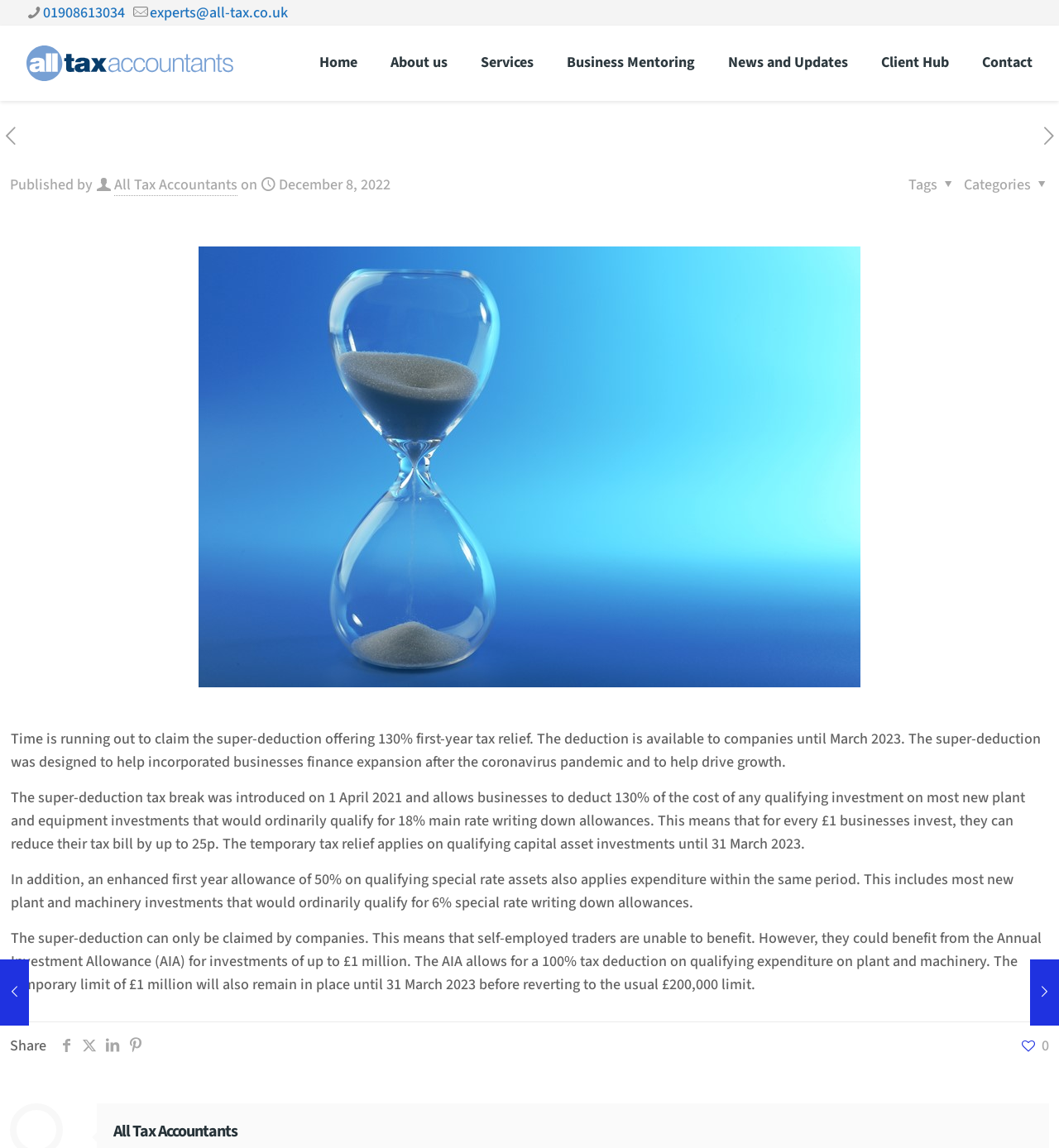Please locate the bounding box coordinates for the element that should be clicked to achieve the following instruction: "click phone number". Ensure the coordinates are given as four float numbers between 0 and 1, i.e., [left, top, right, bottom].

[0.041, 0.002, 0.118, 0.02]